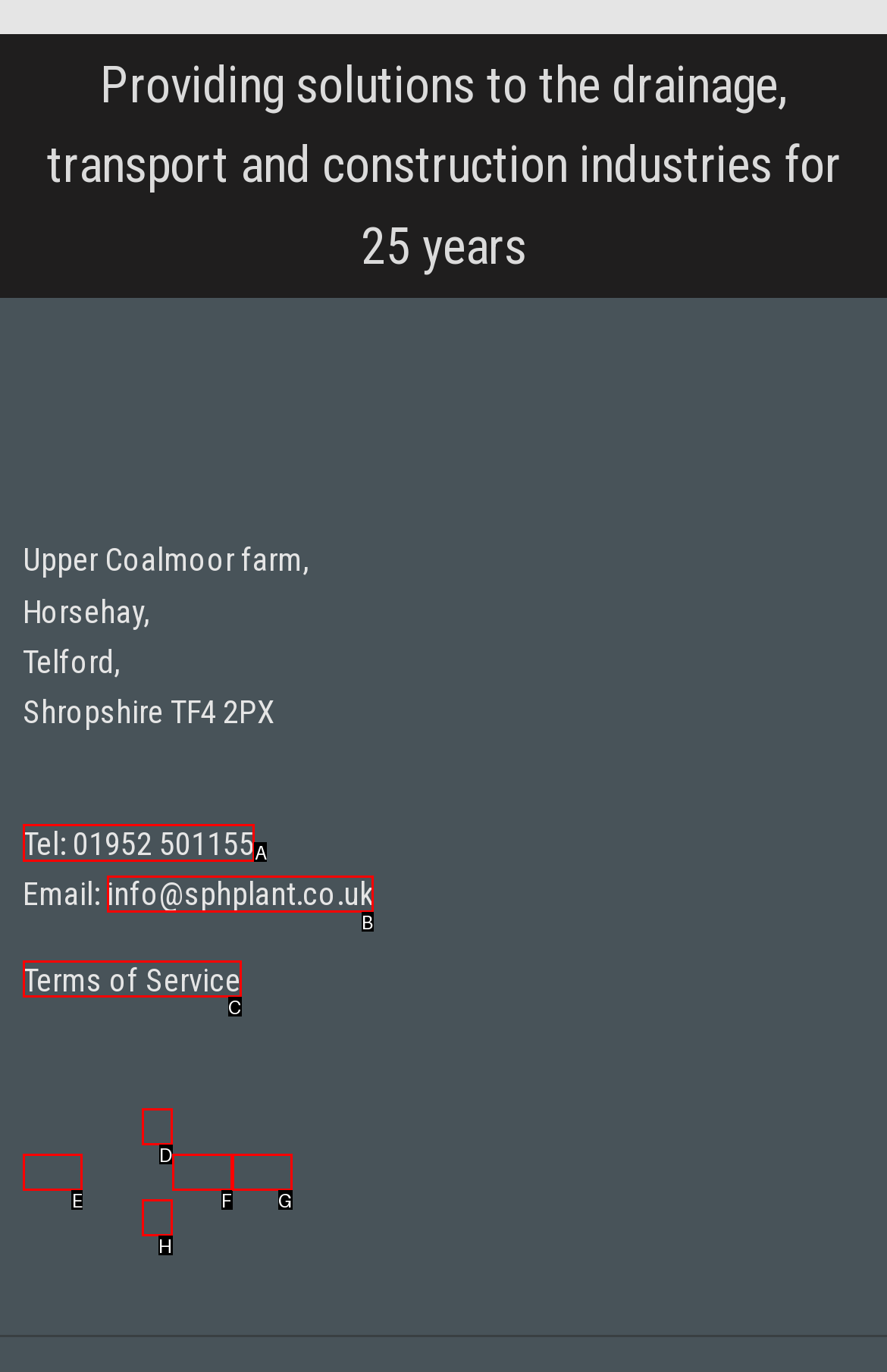Identify the HTML element to click to fulfill this task: Call the company
Answer with the letter from the given choices.

A